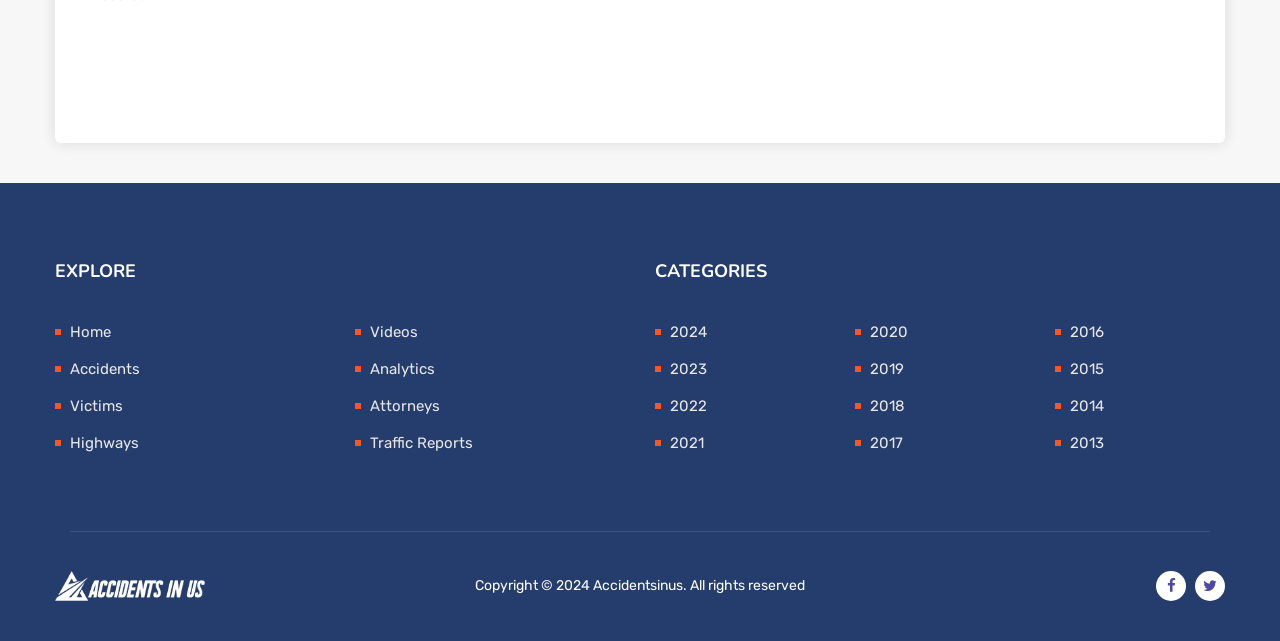Using the description: "About", determine the UI element's bounding box coordinates. Ensure the coordinates are in the format of four float numbers between 0 and 1, i.e., [left, top, right, bottom].

None